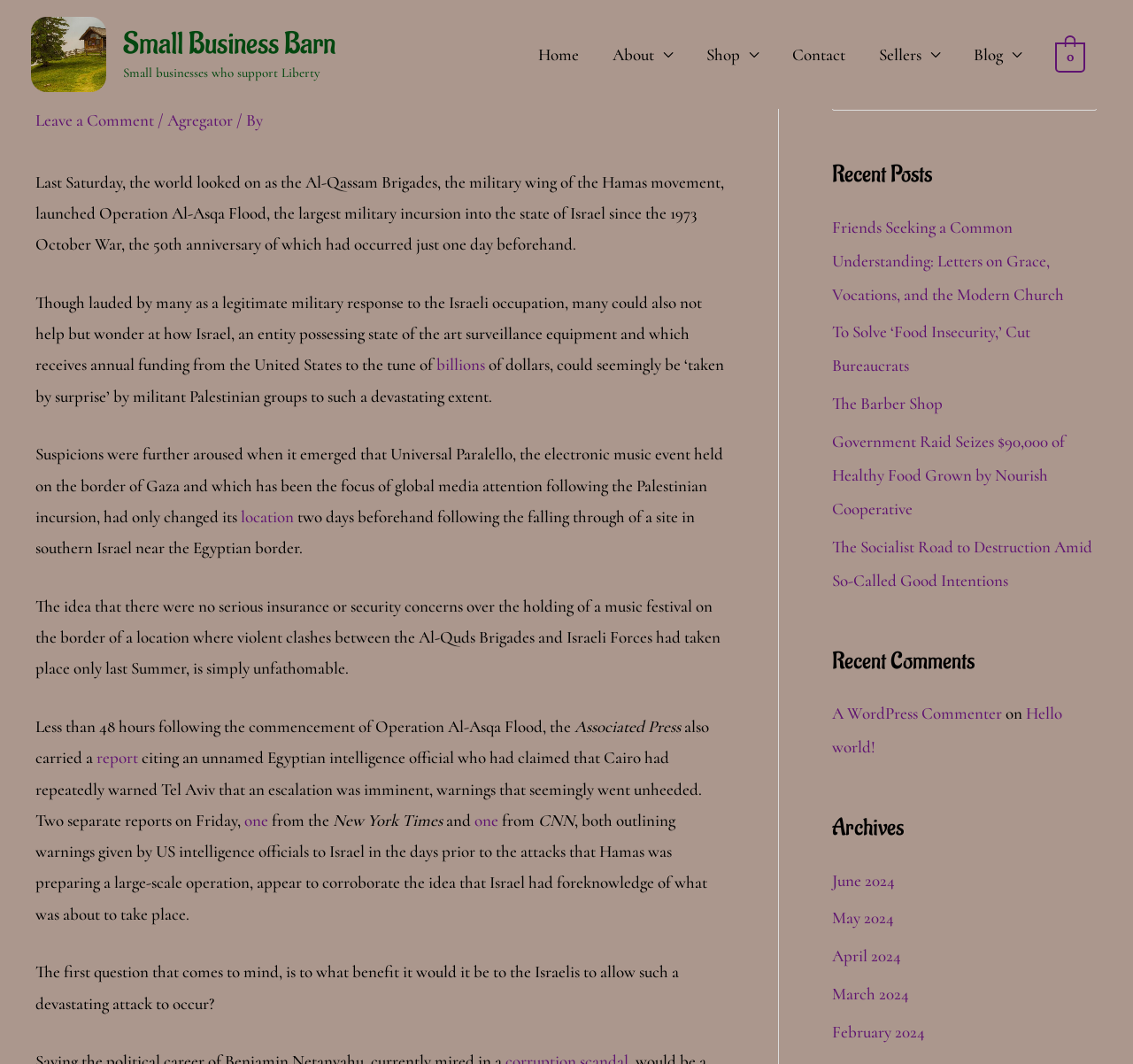Identify the bounding box coordinates for the UI element described as: "Blog".

[0.844, 0.0, 0.916, 0.102]